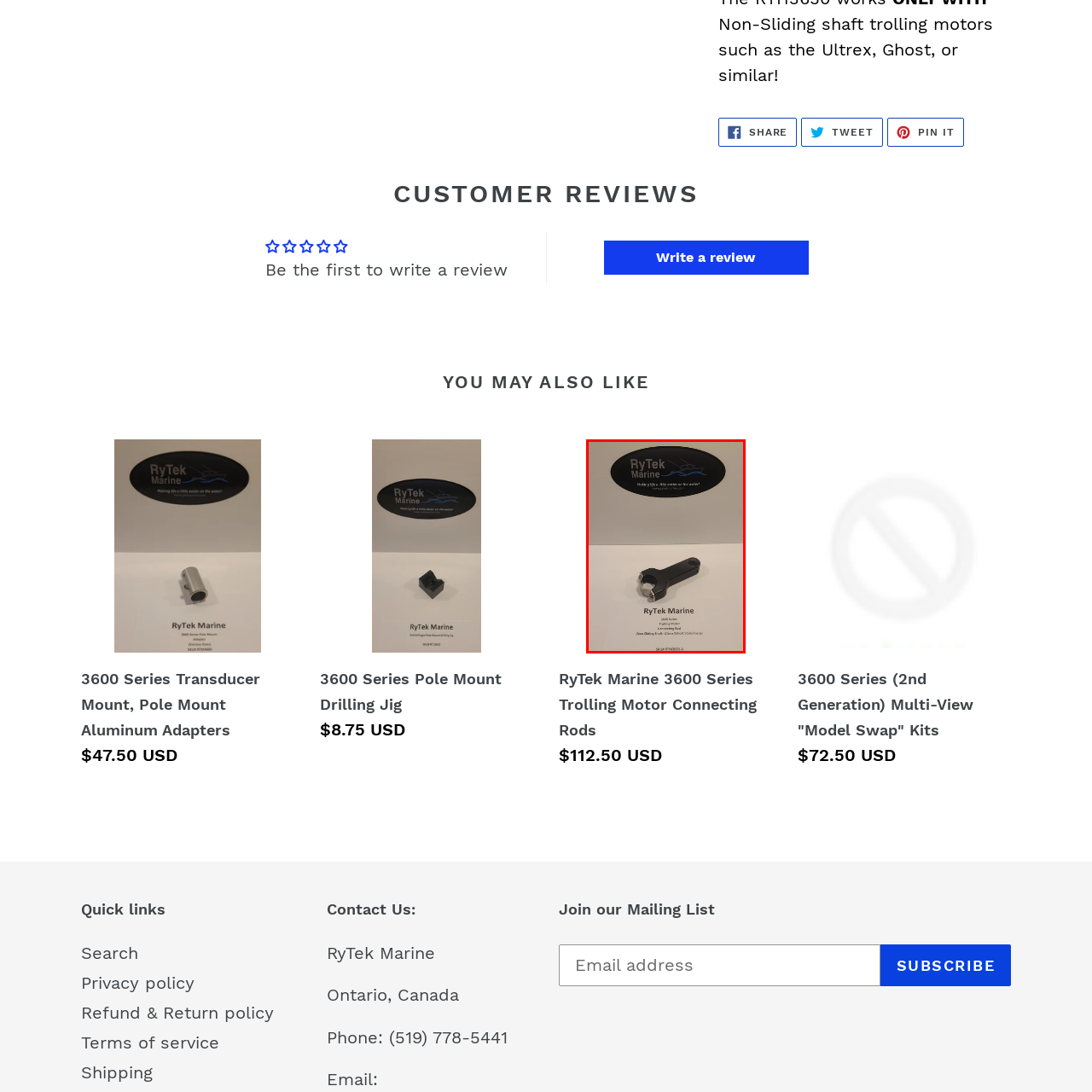Direct your attention to the segment of the image enclosed by the red boundary and answer the ensuing question in detail: What is the tagline of RyTek Marine?

The circular logo in the background features the company's tagline, which reads 'Making your ride smoother on the water', emphasizing the brand's focus on reliability and efficiency for avid anglers and marine enthusiasts.